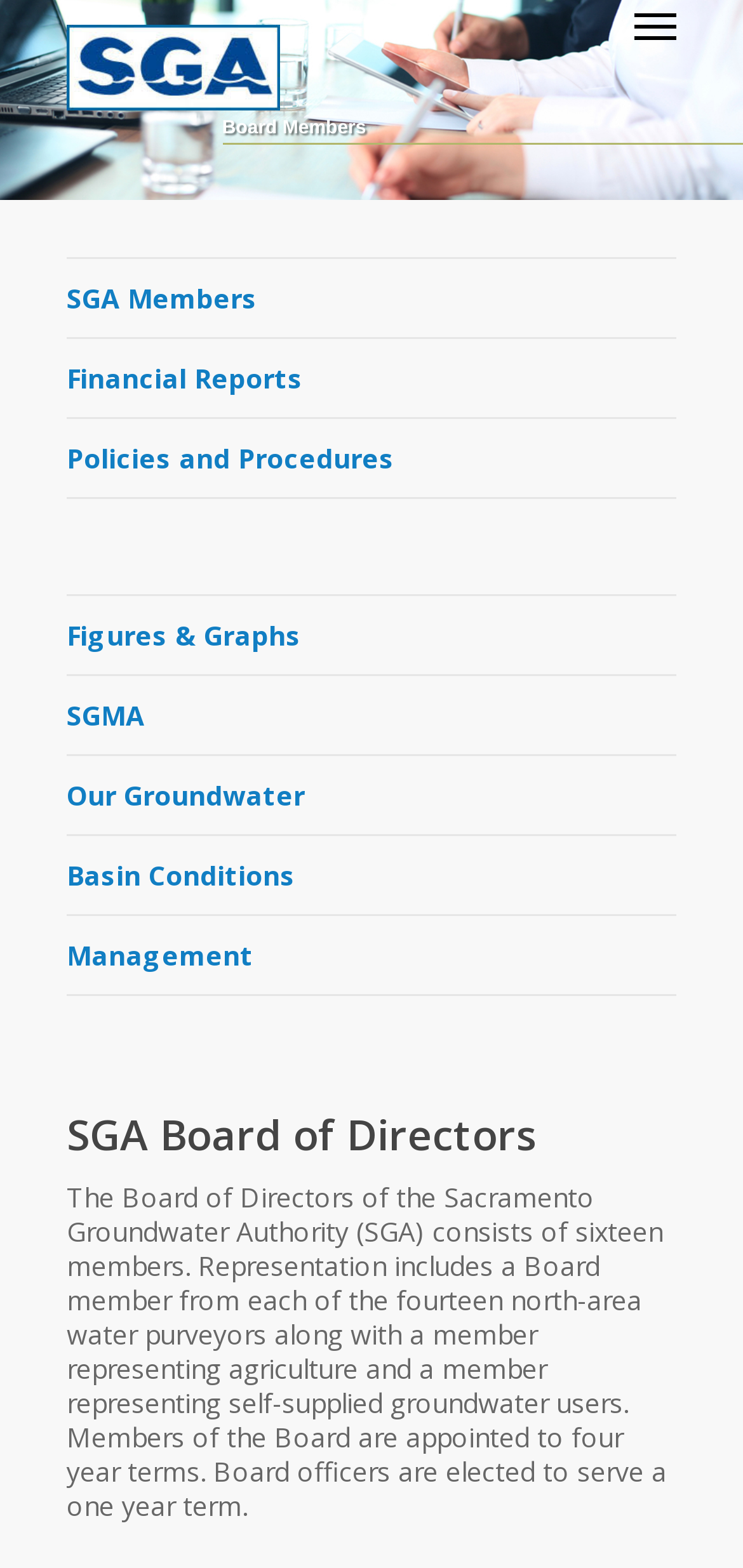Identify the bounding box of the UI element that matches this description: "SGMA".

[0.09, 0.431, 0.91, 0.482]